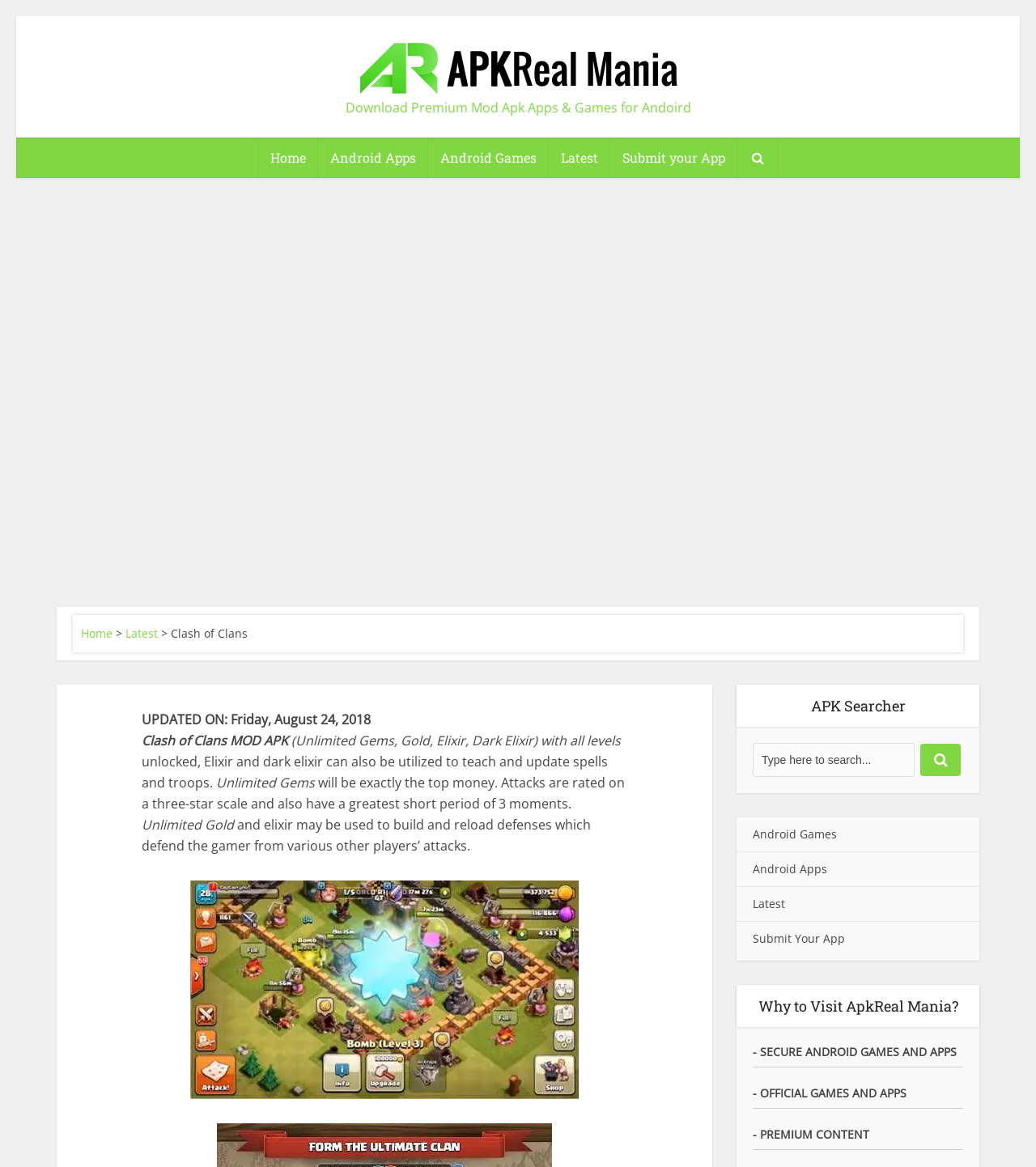Determine the bounding box coordinates of the clickable element necessary to fulfill the instruction: "Download Clash of Clans MOD APK". Provide the coordinates as four float numbers within the 0 to 1 range, i.e., [left, top, right, bottom].

[0.137, 0.627, 0.278, 0.642]